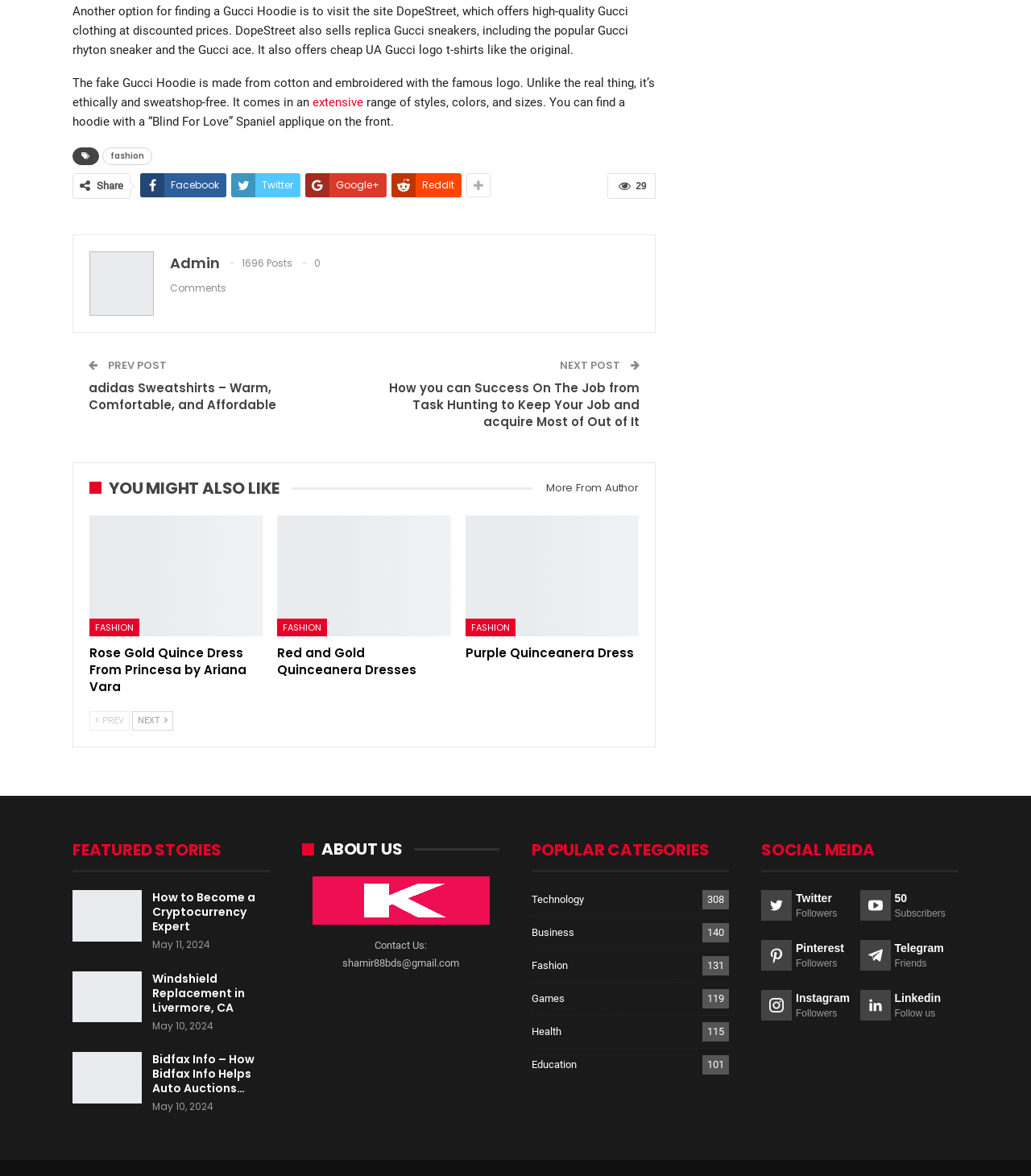Show the bounding box coordinates of the element that should be clicked to complete the task: "Share this post on Facebook".

[0.136, 0.147, 0.22, 0.168]